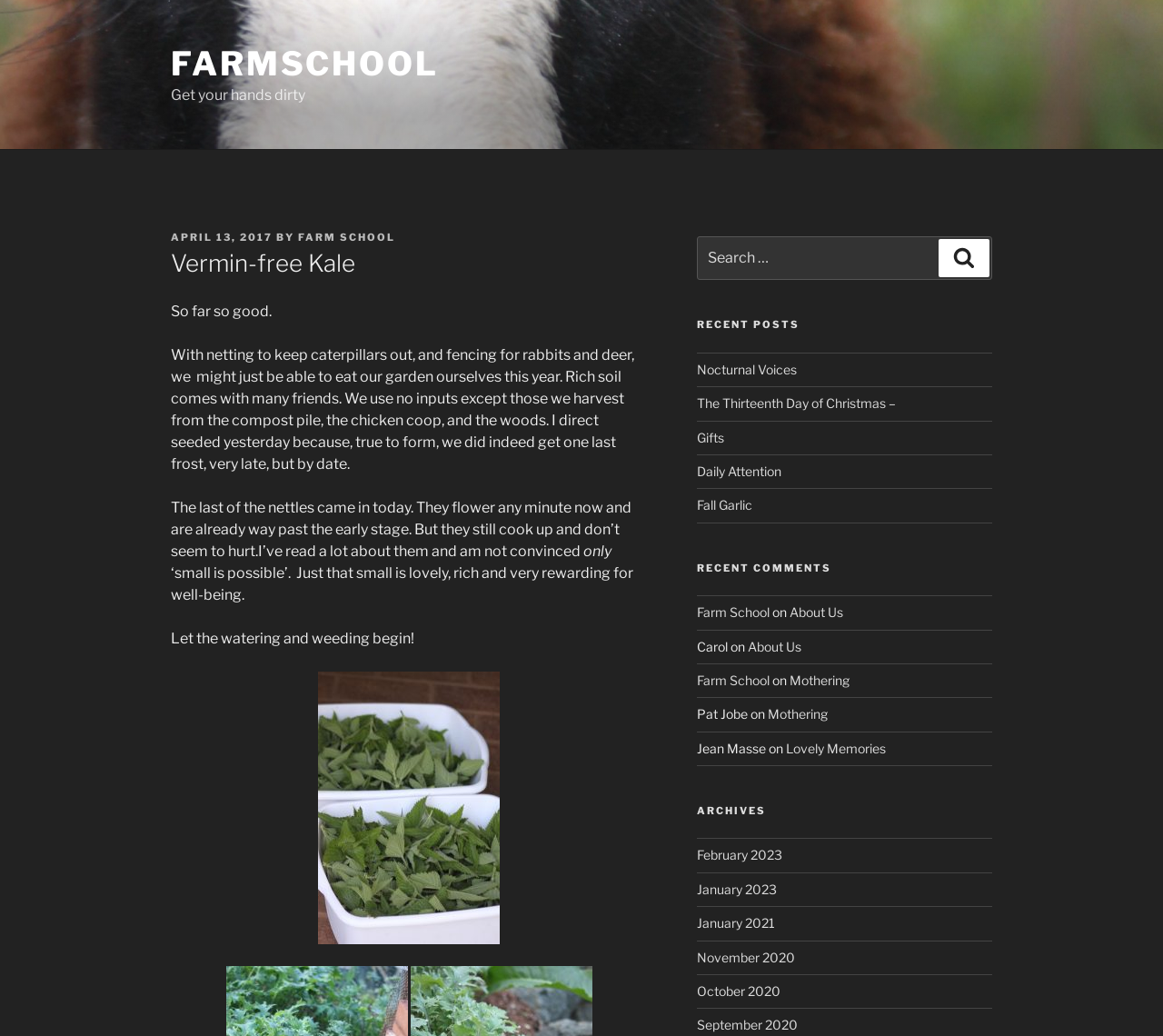What is the purpose of the netting in the garden?
Please give a detailed and elaborate explanation in response to the question.

I found this answer by reading the text that says 'With netting to keep caterpillars out, and fencing for rabbits and deer, we might just be able to eat our garden ourselves this year.' This suggests that the netting is used to prevent caterpillars from damaging the garden.